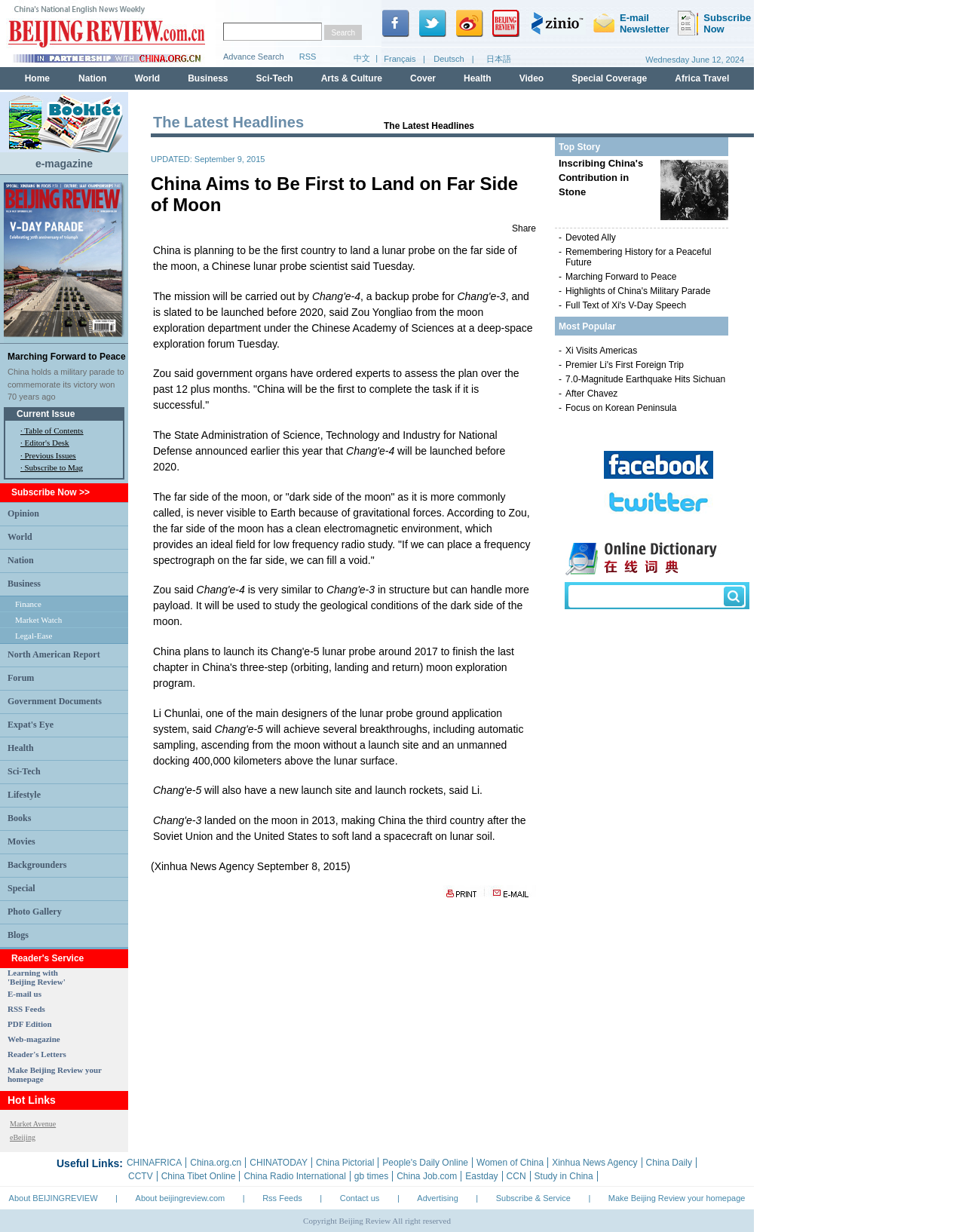What are the main sections of the magazine?
Please provide a single word or phrase as your answer based on the screenshot.

Opinion, World, Nation, Business, Finance, Market Watch